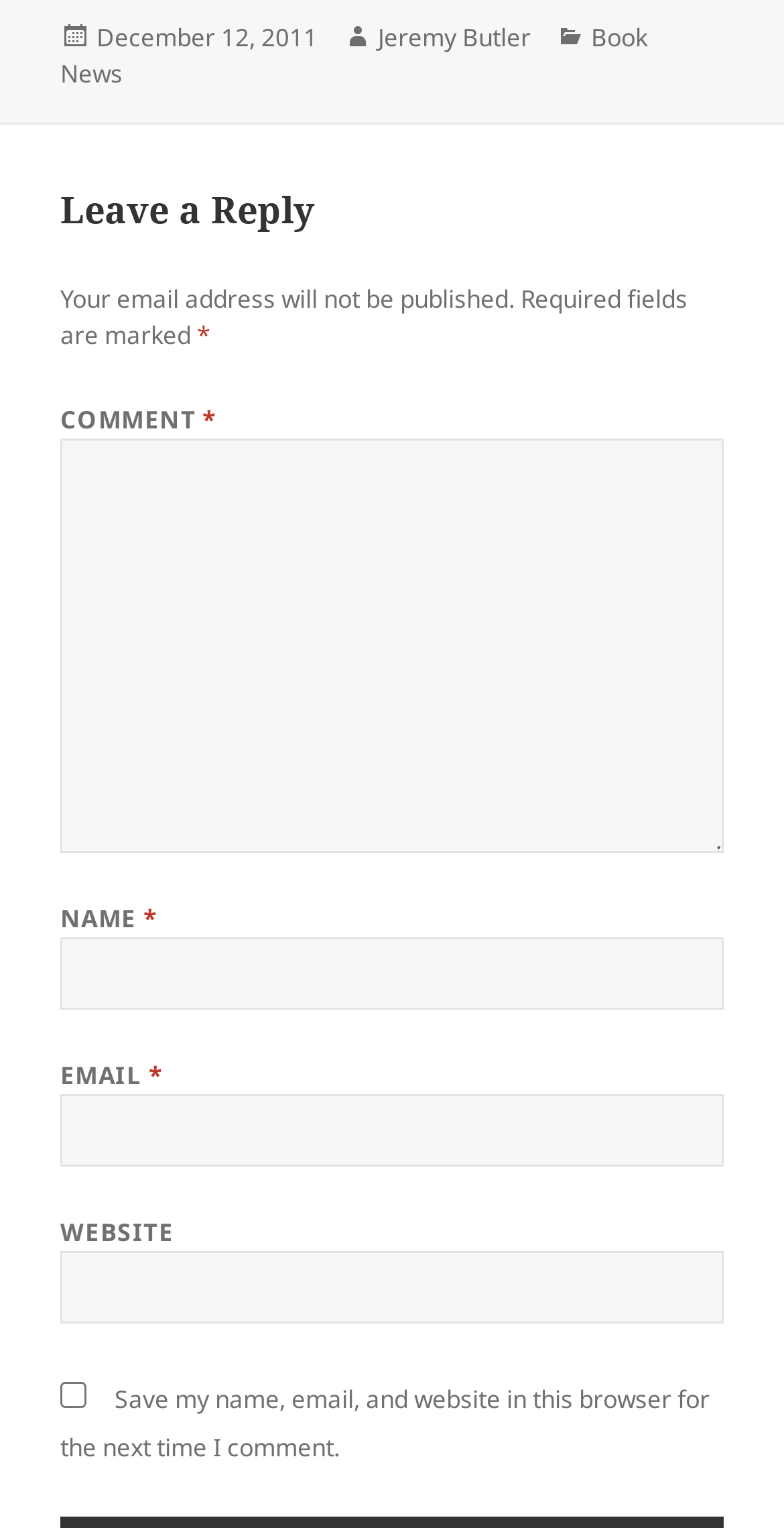Respond with a single word or phrase to the following question:
What is required to leave a reply?

COMMENT, NAME, EMAIL